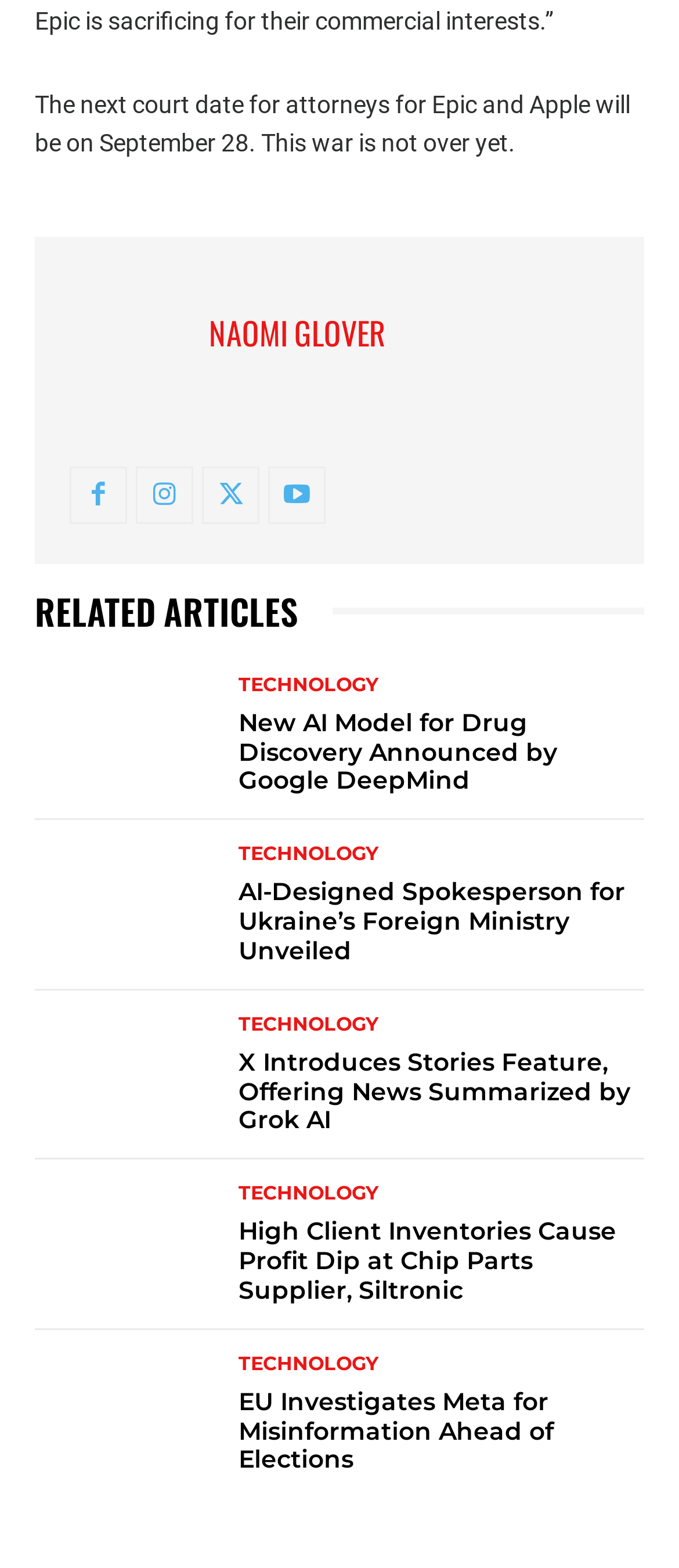What is the category of the related articles?
Refer to the image and give a detailed answer to the question.

Each related article has a category link next to it, and all of them are categorized under 'TECHNOLOGY', indicating that the related articles are all about technology.